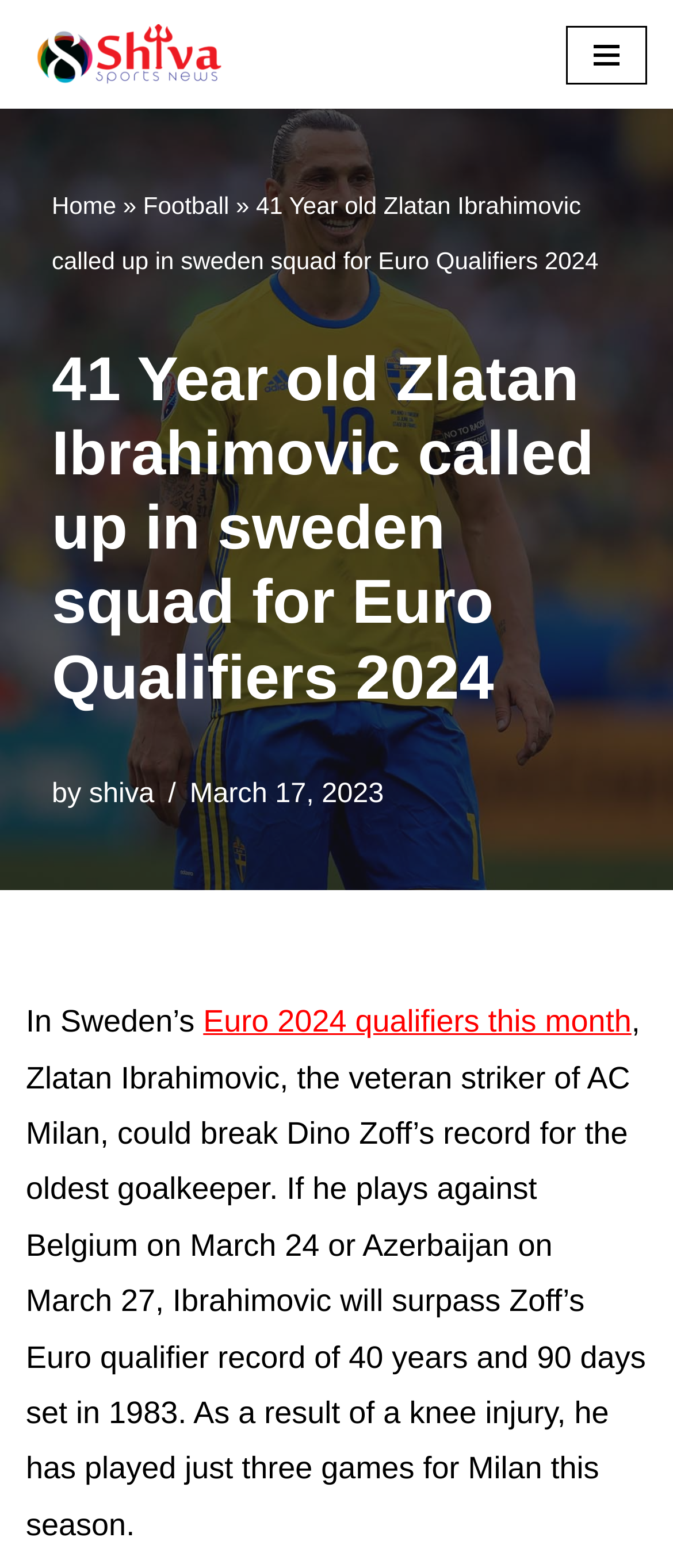Find the bounding box coordinates of the UI element according to this description: "General".

None